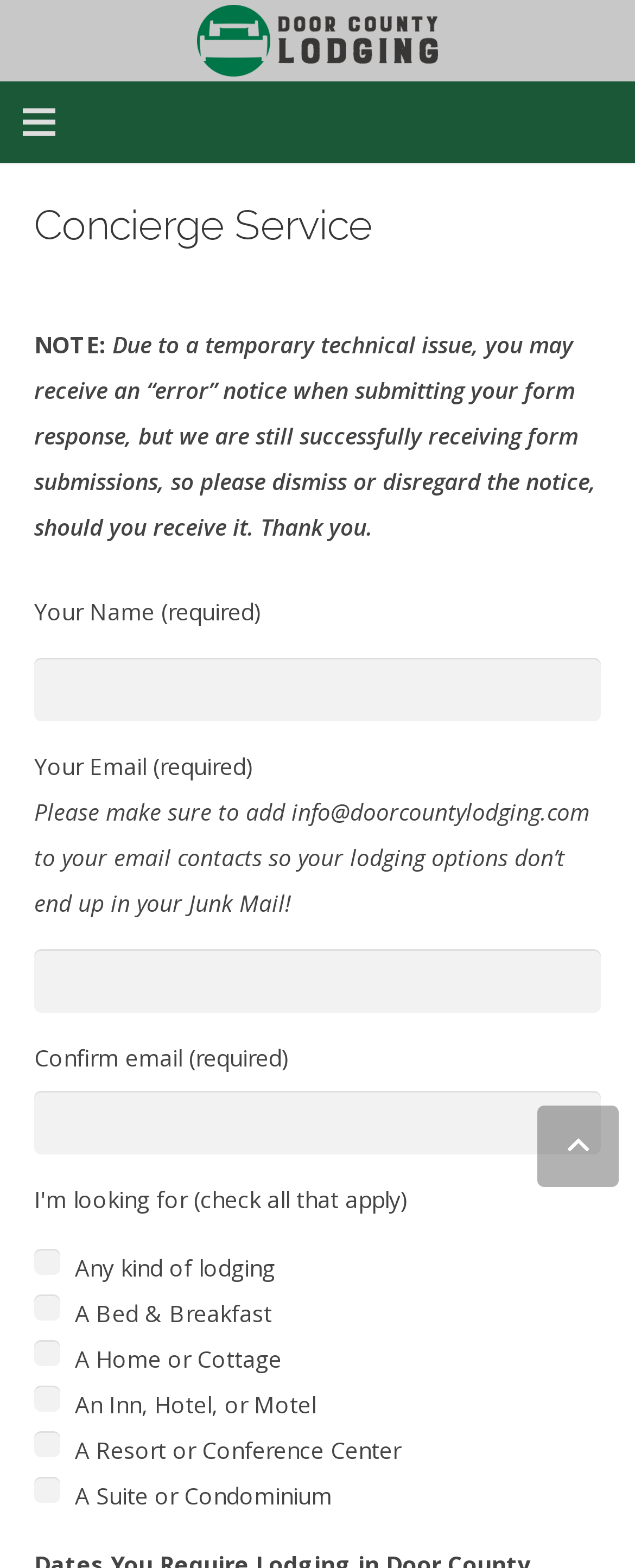Find the bounding box coordinates for the area you need to click to carry out the instruction: "Check the 'Any kind of lodging' checkbox". The coordinates should be four float numbers between 0 and 1, indicated as [left, top, right, bottom].

[0.054, 0.797, 0.094, 0.813]